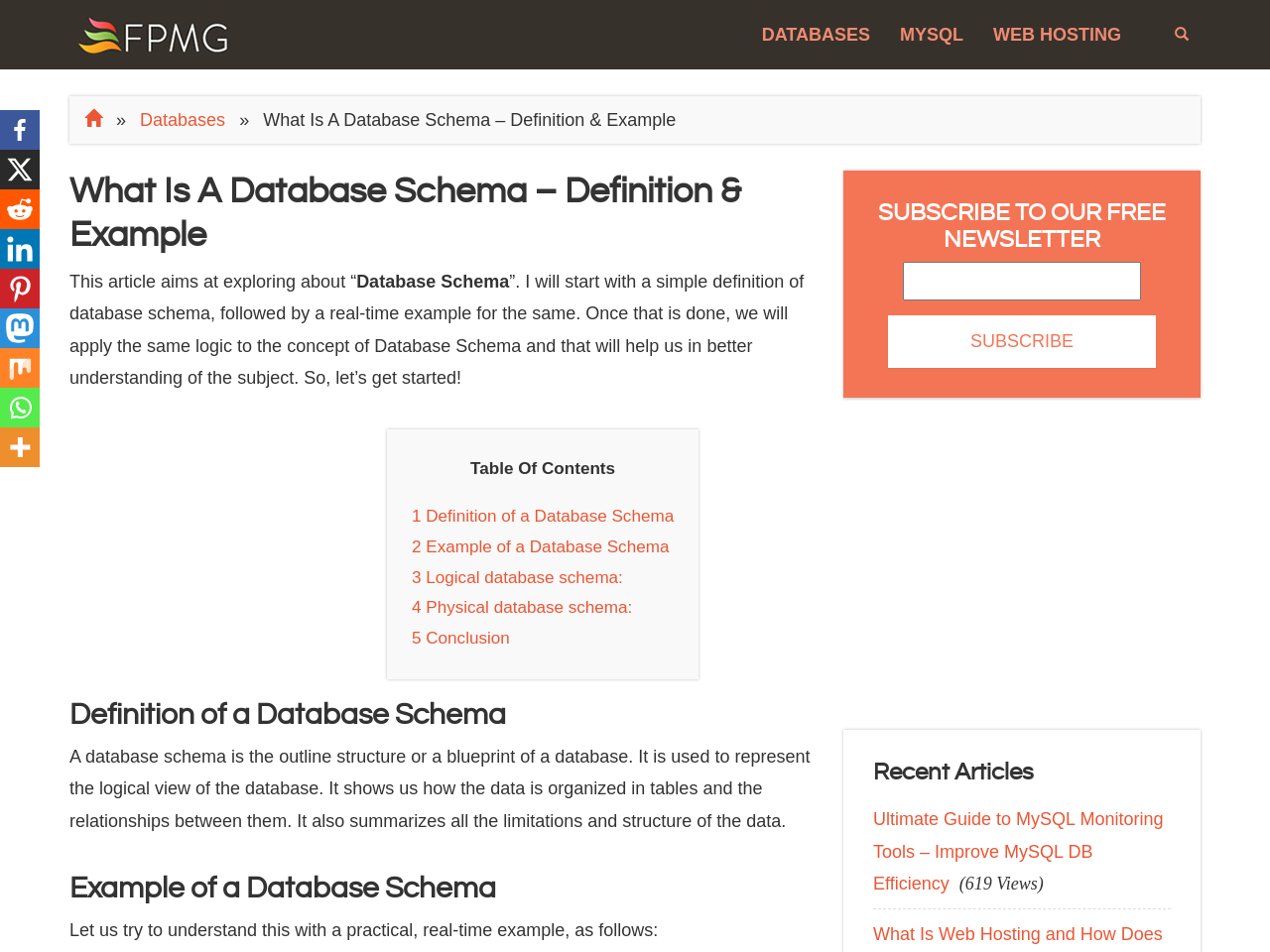Please identify the bounding box coordinates of the clickable area that will fulfill the following instruction: "Subscribe to the newsletter". The coordinates should be in the format of four float numbers between 0 and 1, i.e., [left, top, right, bottom].

[0.699, 0.332, 0.91, 0.386]